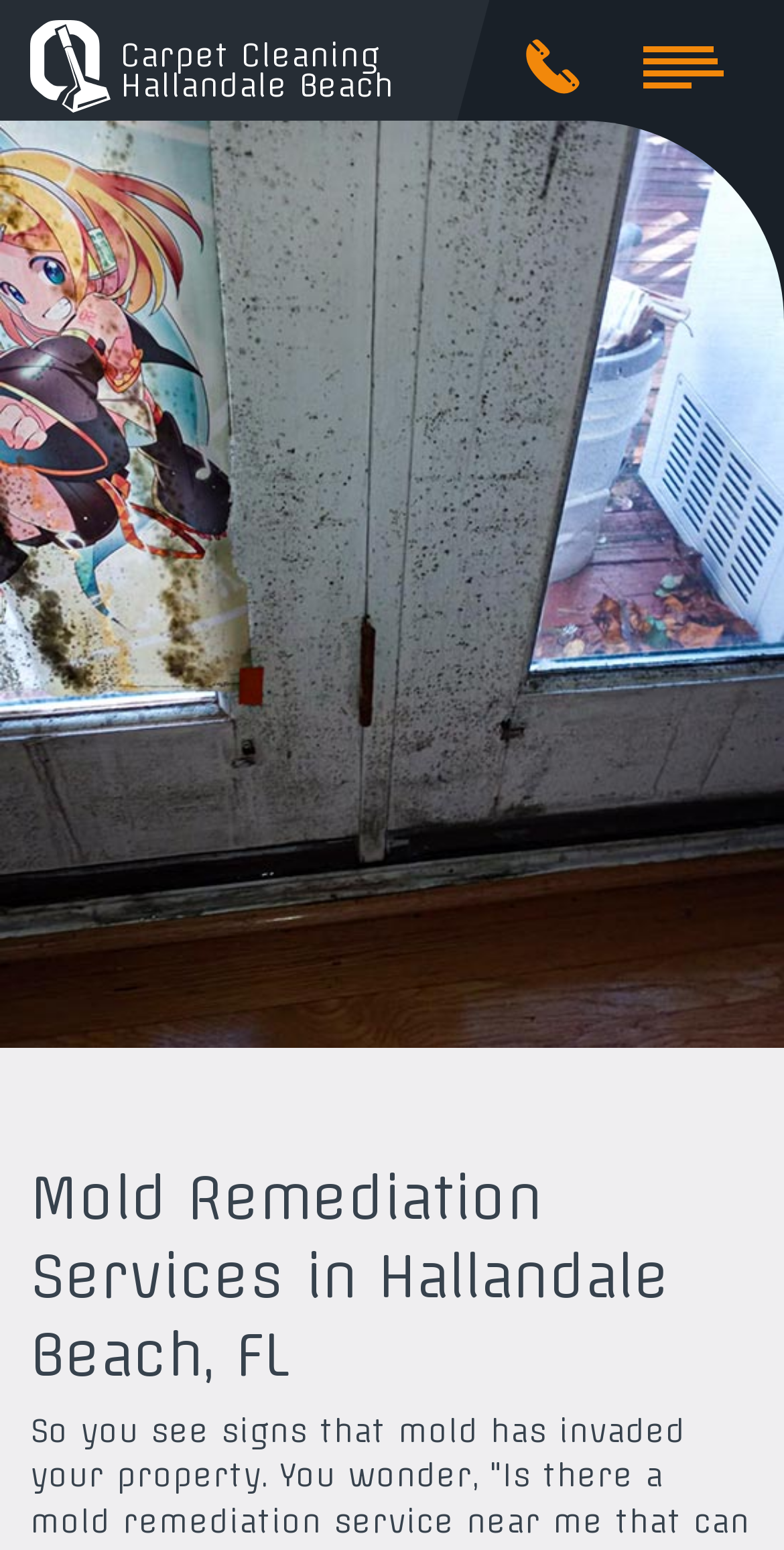Find the bounding box of the UI element described as follows: "Carpet Cleaning Hallandale Beach".

[0.038, 0.029, 0.141, 0.054]